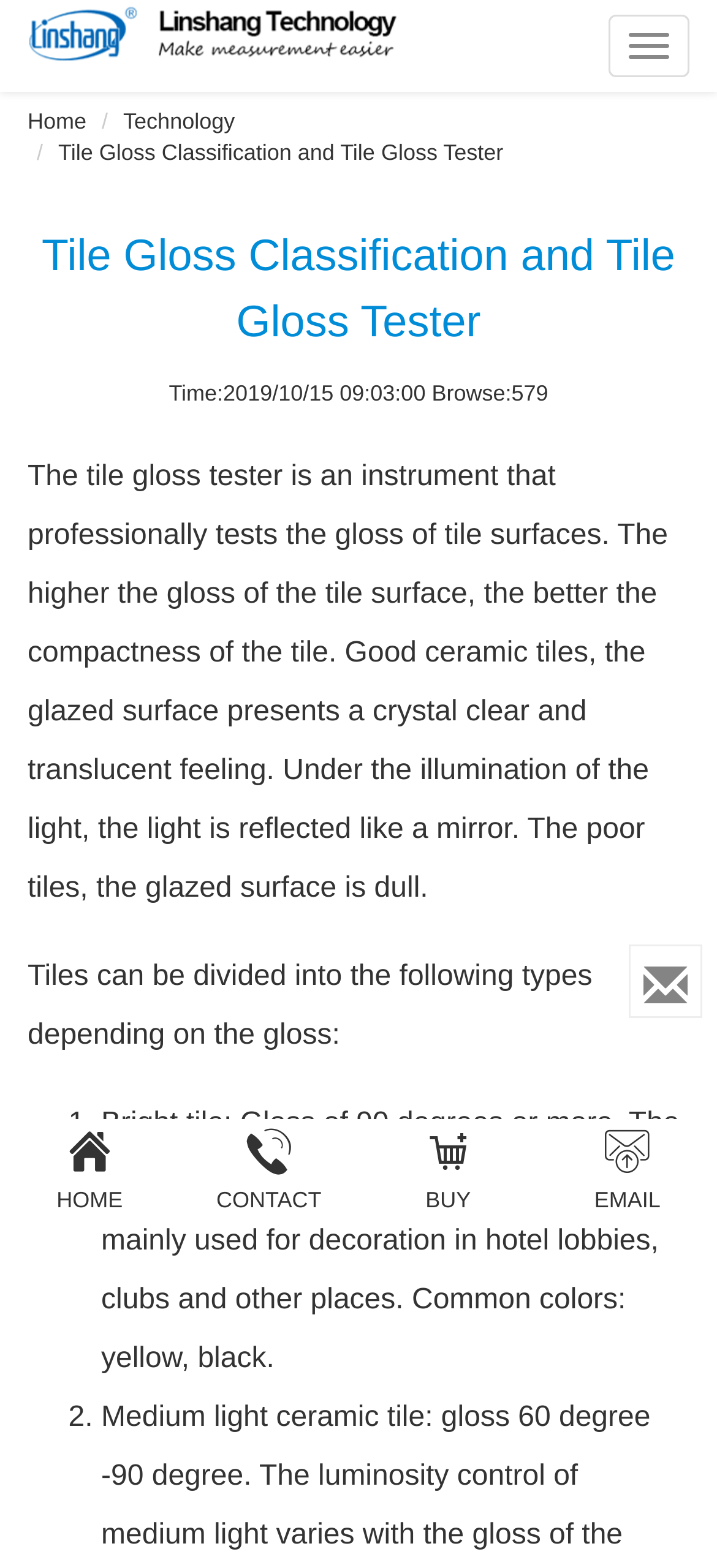Given the description of a UI element: "parent_node: Toggle navigation", identify the bounding box coordinates of the matching element in the webpage screenshot.

[0.0, 0.0, 0.583, 0.059]